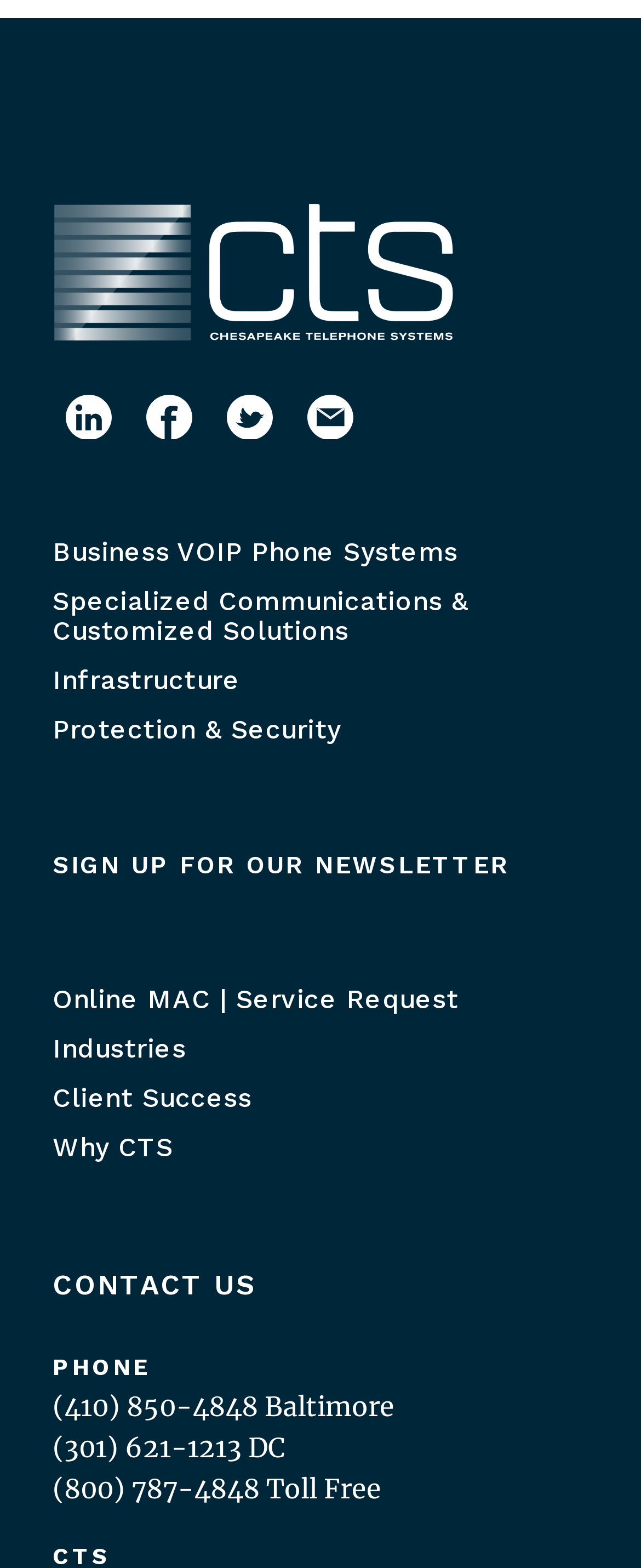Locate the bounding box coordinates of the clickable region to complete the following instruction: "View client success stories."

[0.082, 0.69, 0.392, 0.71]